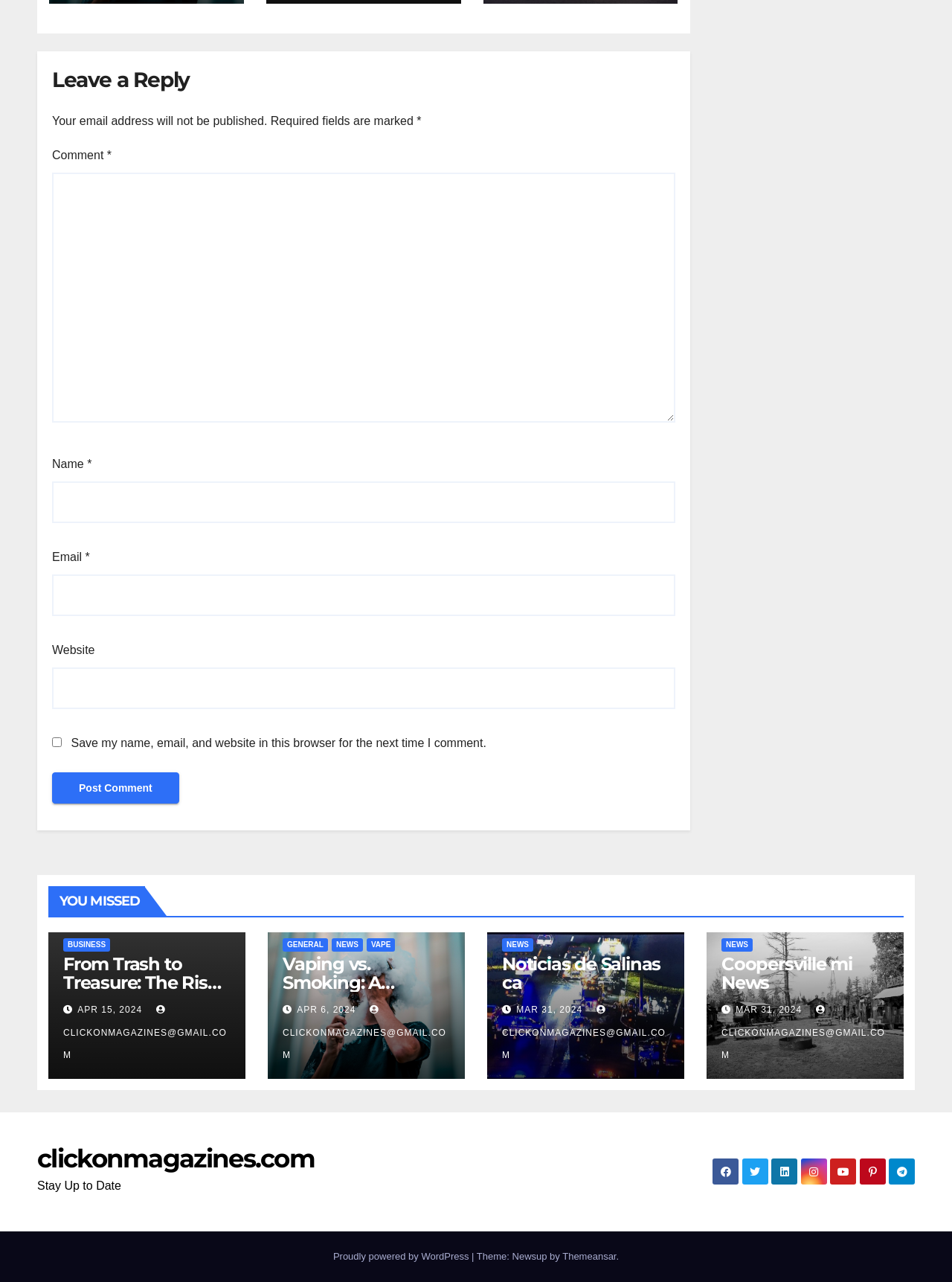Find the coordinates for the bounding box of the element with this description: "parent_node: Comment * name="comment"".

[0.055, 0.134, 0.709, 0.33]